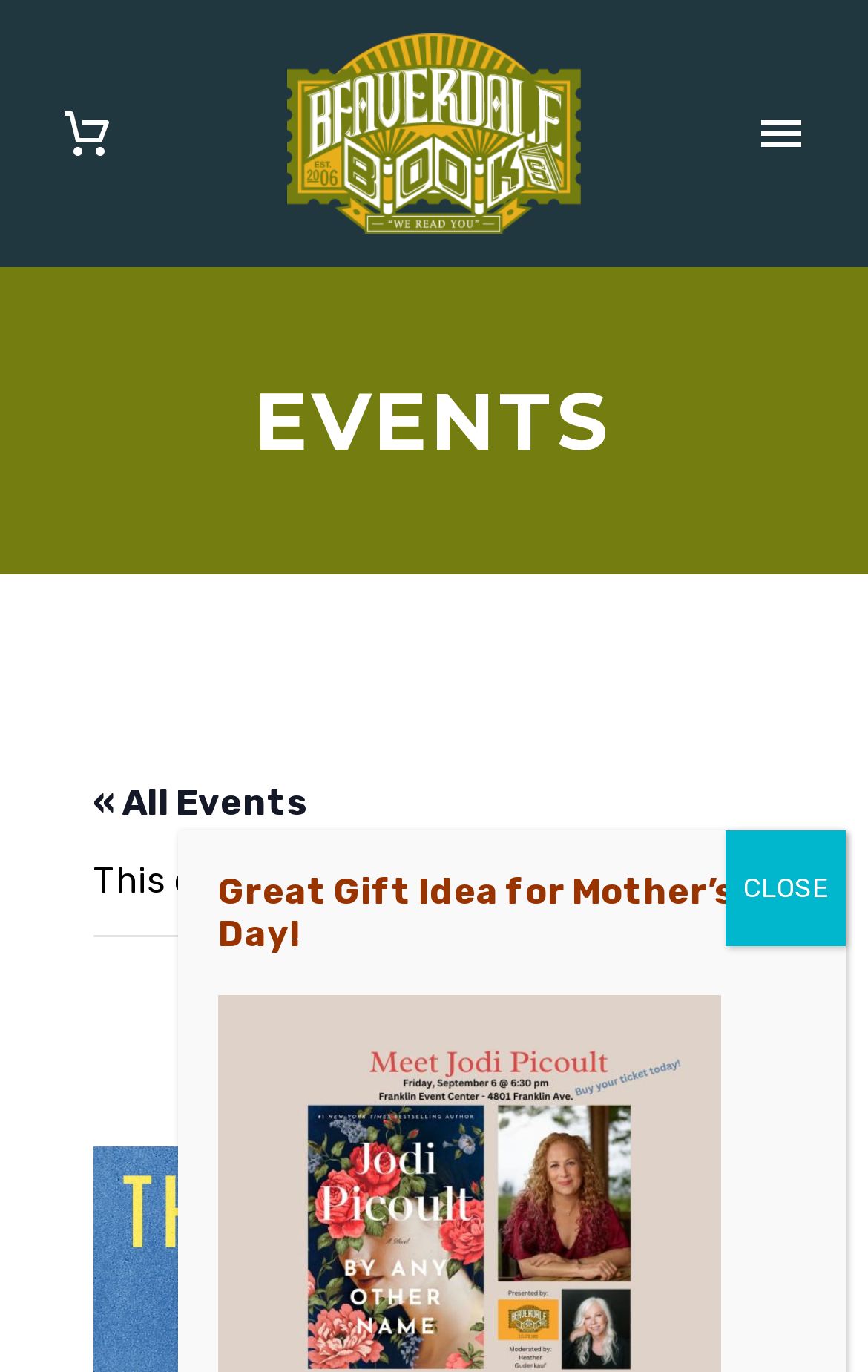Identify the bounding box coordinates of the clickable region necessary to fulfill the following instruction: "Explore the 'Events' section". The bounding box coordinates should be four float numbers between 0 and 1, i.e., [left, top, right, bottom].

[0.056, 0.385, 0.944, 0.469]